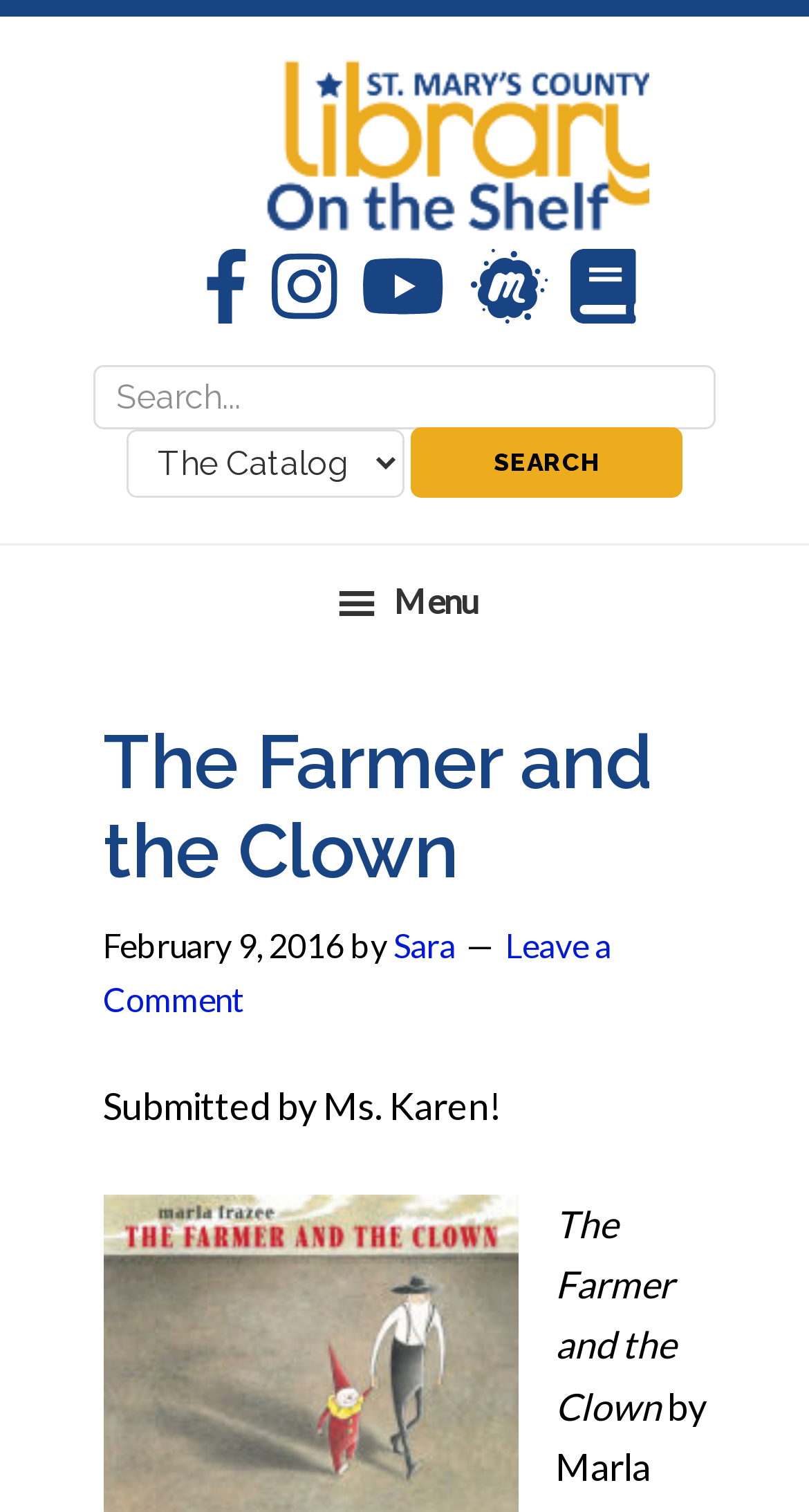Please find and generate the text of the main heading on the webpage.

The Farmer and the Clown